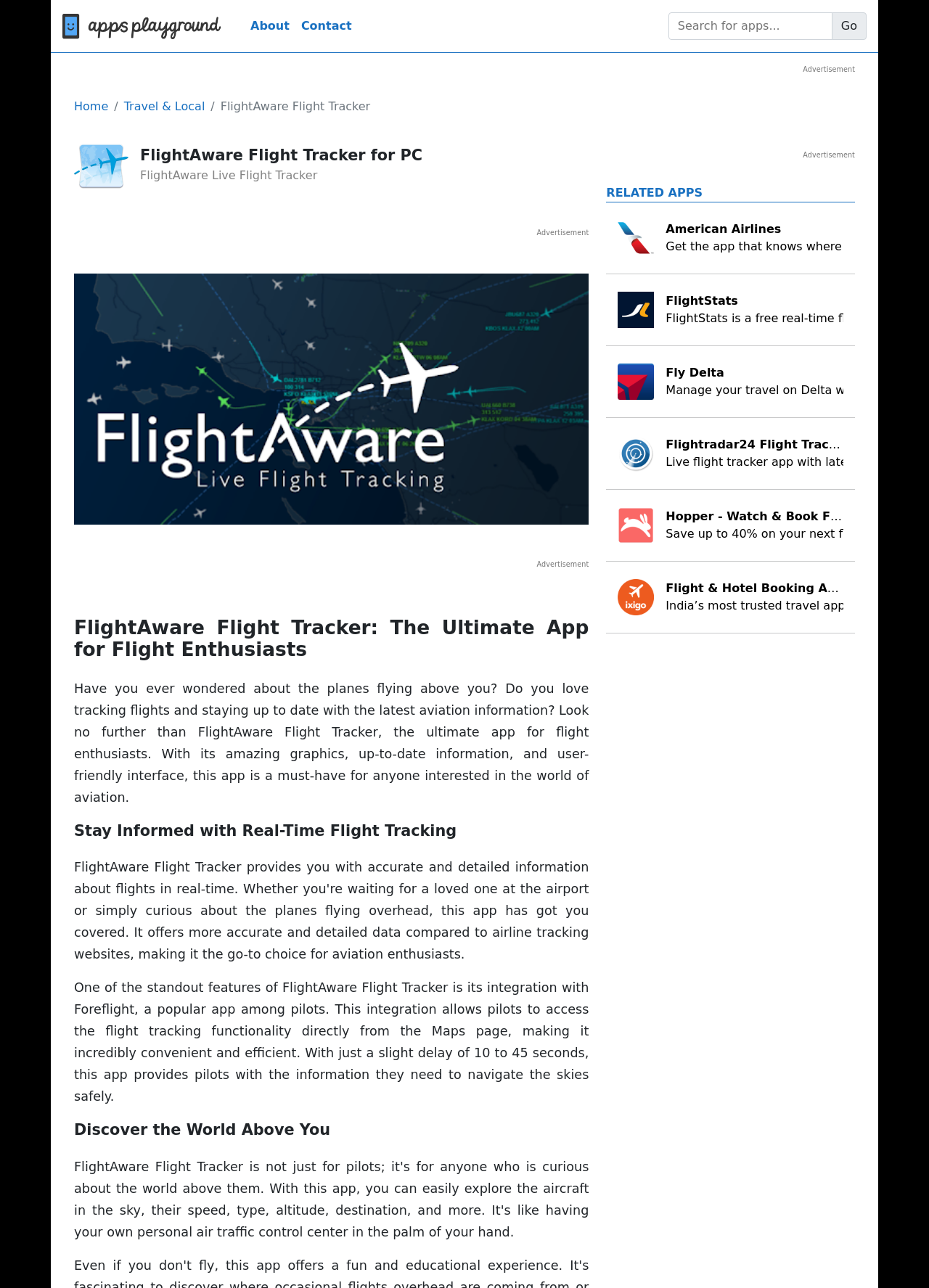Determine the main headline from the webpage and extract its text.

FlightAware Flight Tracker for PC